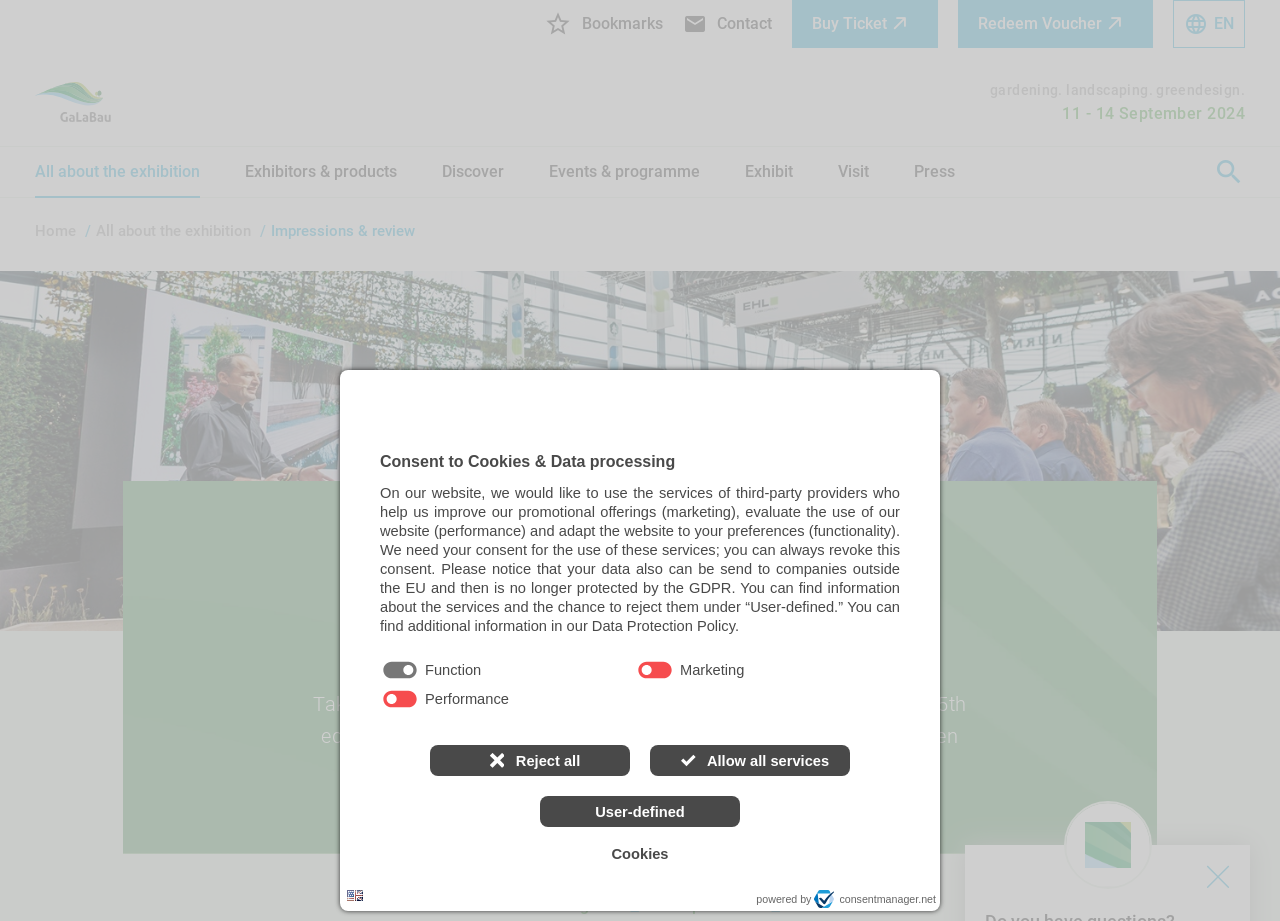Identify the bounding box coordinates of the specific part of the webpage to click to complete this instruction: "Click the 'Exhibit' button".

[0.582, 0.266, 0.62, 0.323]